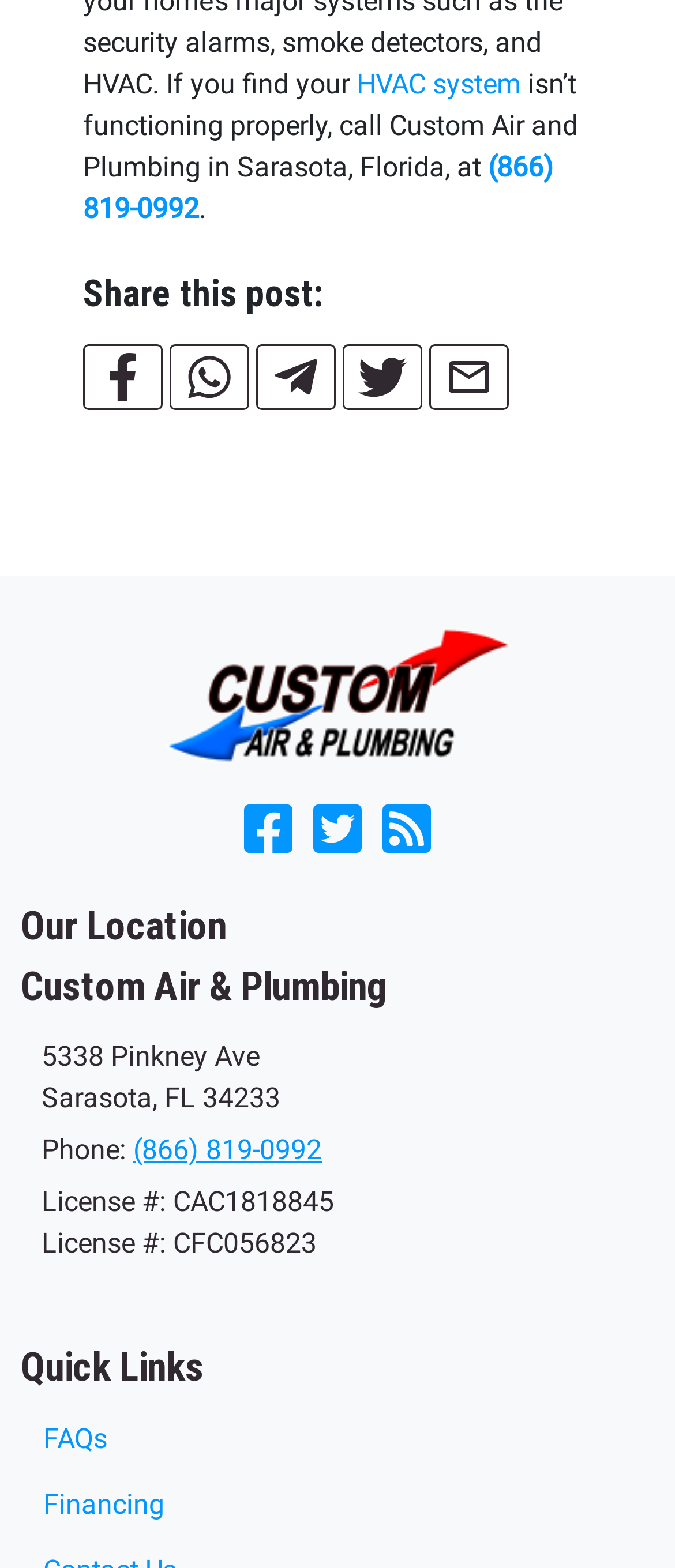What is the phone number to call for HVAC system issues?
Please give a detailed and elaborate explanation in response to the question.

The phone number can be found in the top section of the webpage, where it says 'isn’t functioning properly, call Custom Air and Plumbing in Sarasota, Florida, at (866) 819-0992.'